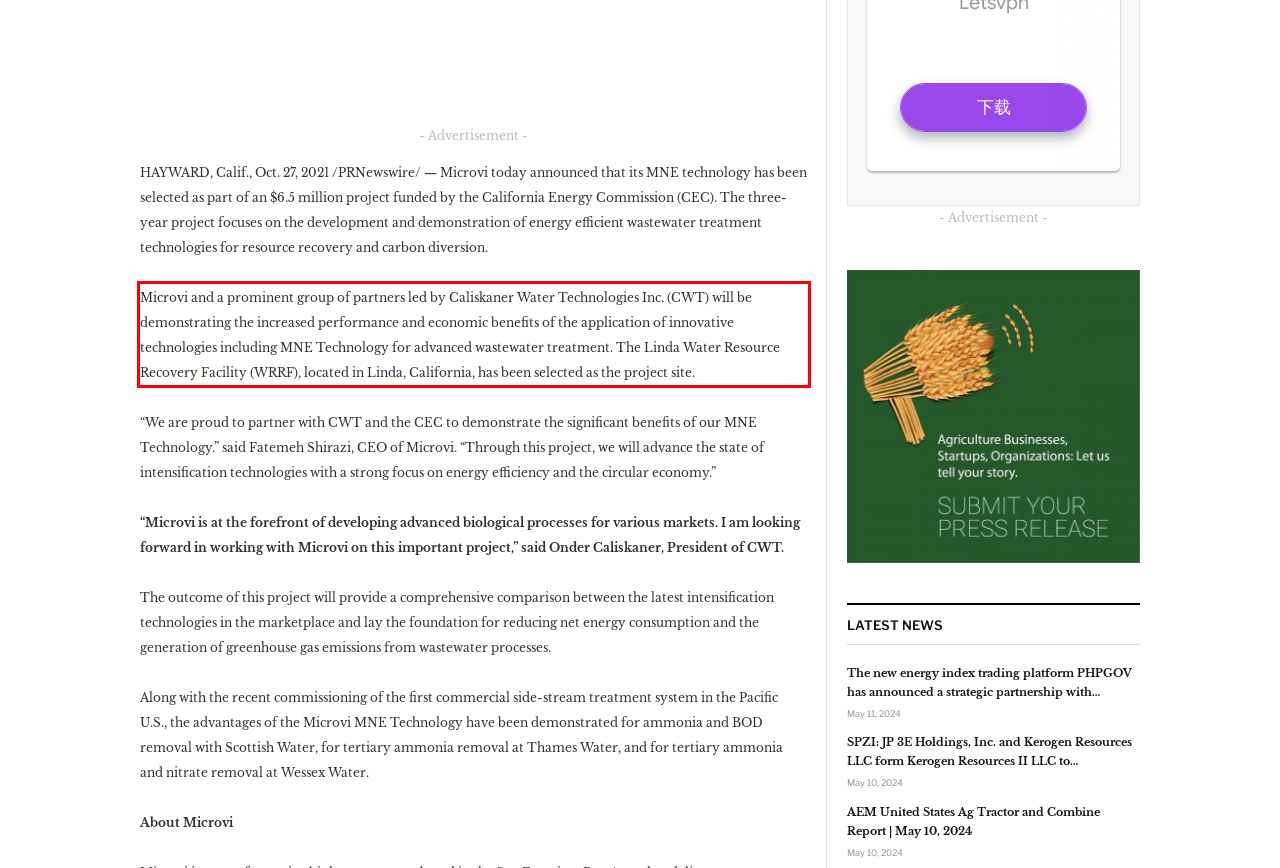Please look at the screenshot provided and find the red bounding box. Extract the text content contained within this bounding box.

Microvi and a prominent group of partners led by Caliskaner Water Technologies Inc. (CWT) will be demonstrating the increased performance and economic benefits of the application of innovative technologies including MNE Technology for advanced wastewater treatment. The Linda Water Resource Recovery Facility (WRRF), located in Linda, California, has been selected as the project site.